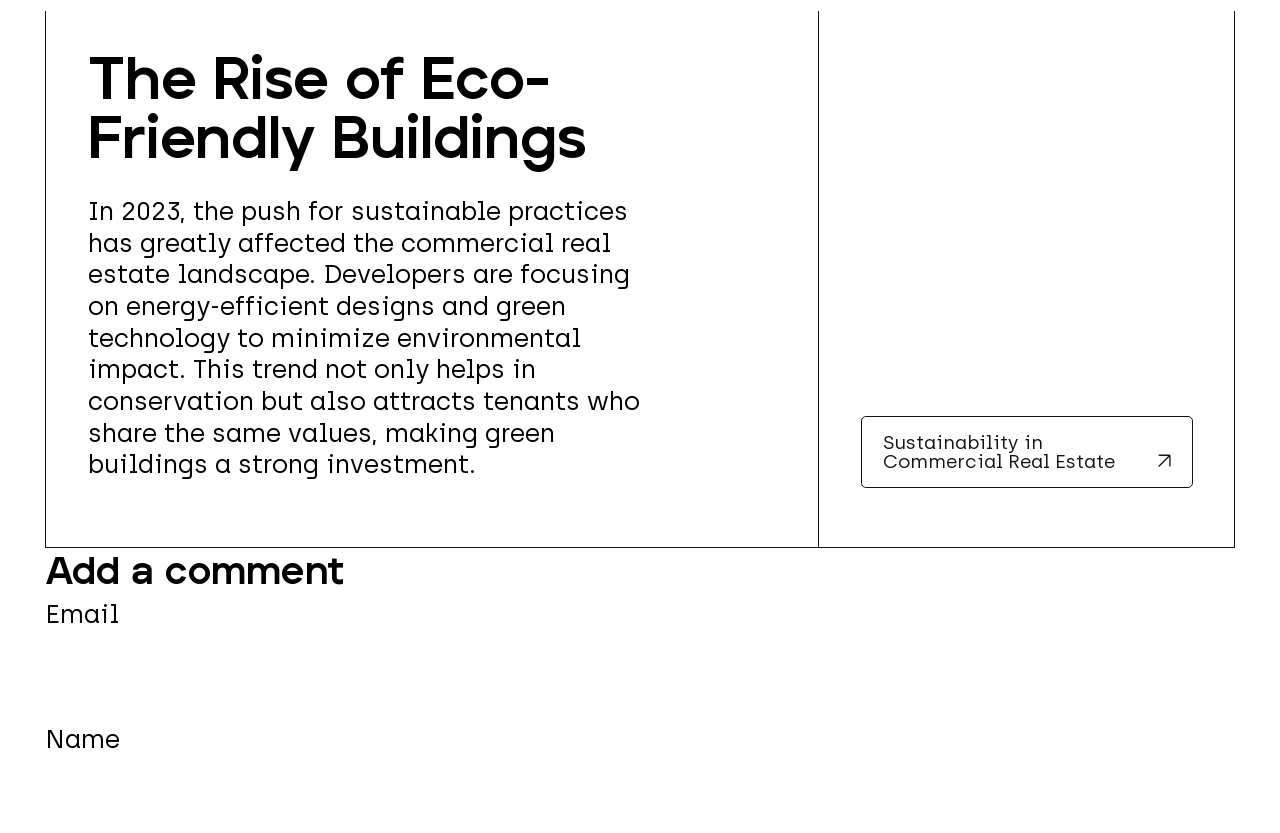Please provide the bounding box coordinates for the UI element as described: "Big Vision". The coordinates must be four floats between 0 and 1, represented as [left, top, right, bottom].

[0.899, 0.732, 0.965, 0.756]